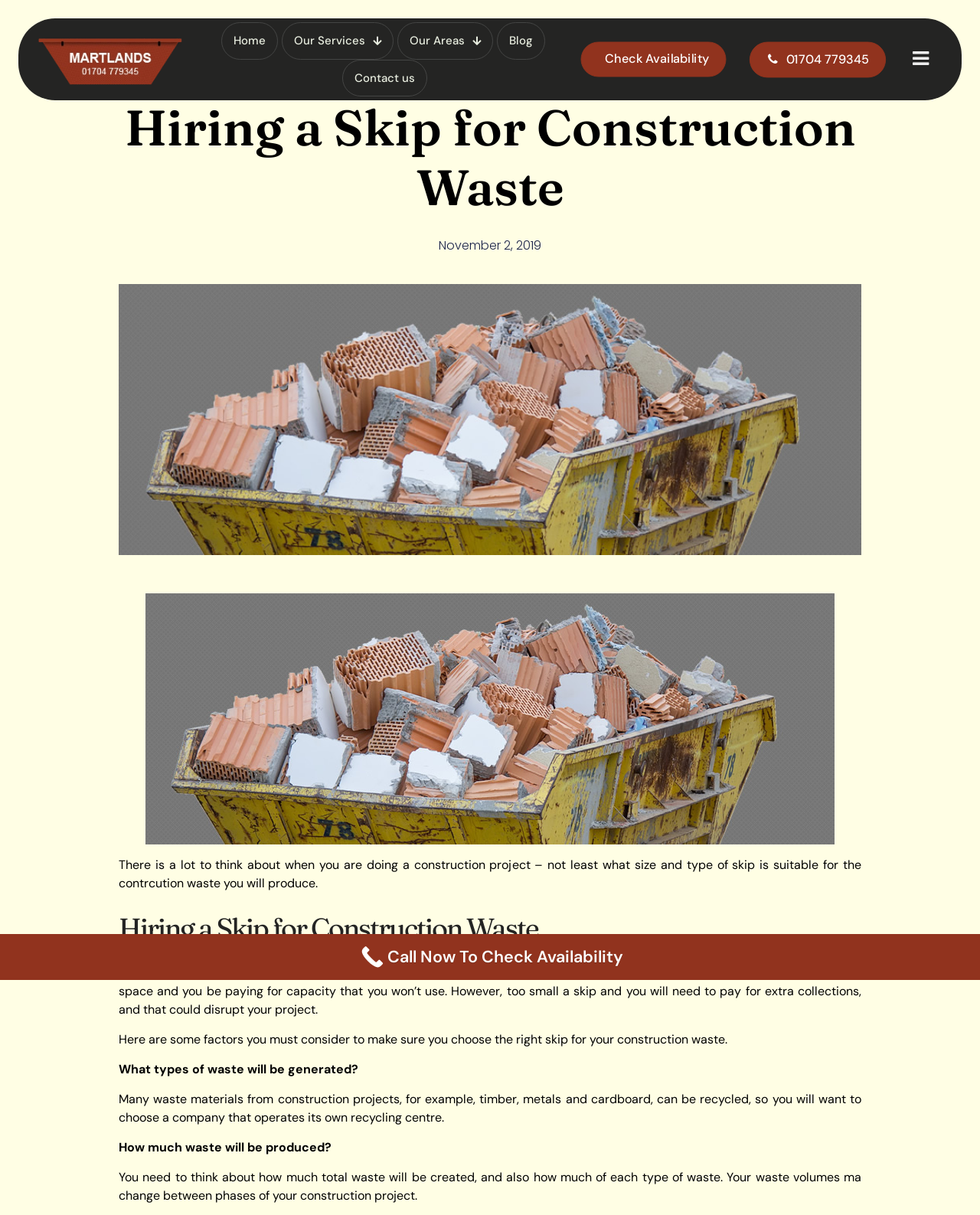Identify the bounding box coordinates for the UI element described as: "Call Now To Check Availability". The coordinates should be provided as four floats between 0 and 1: [left, top, right, bottom].

[0.0, 0.769, 1.0, 0.807]